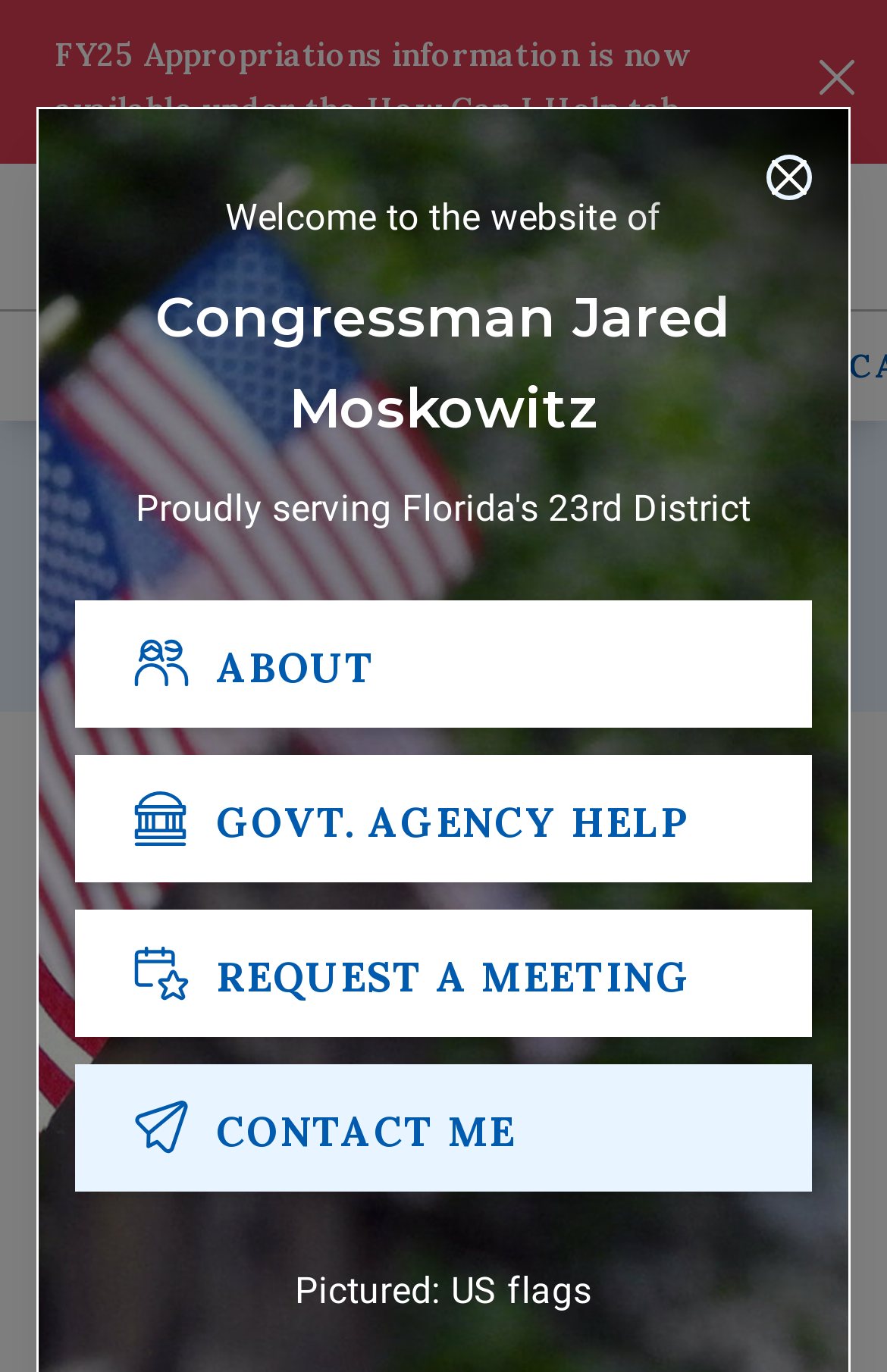Please determine the bounding box coordinates for the element with the description: "Press".

[0.304, 0.578, 0.397, 0.618]